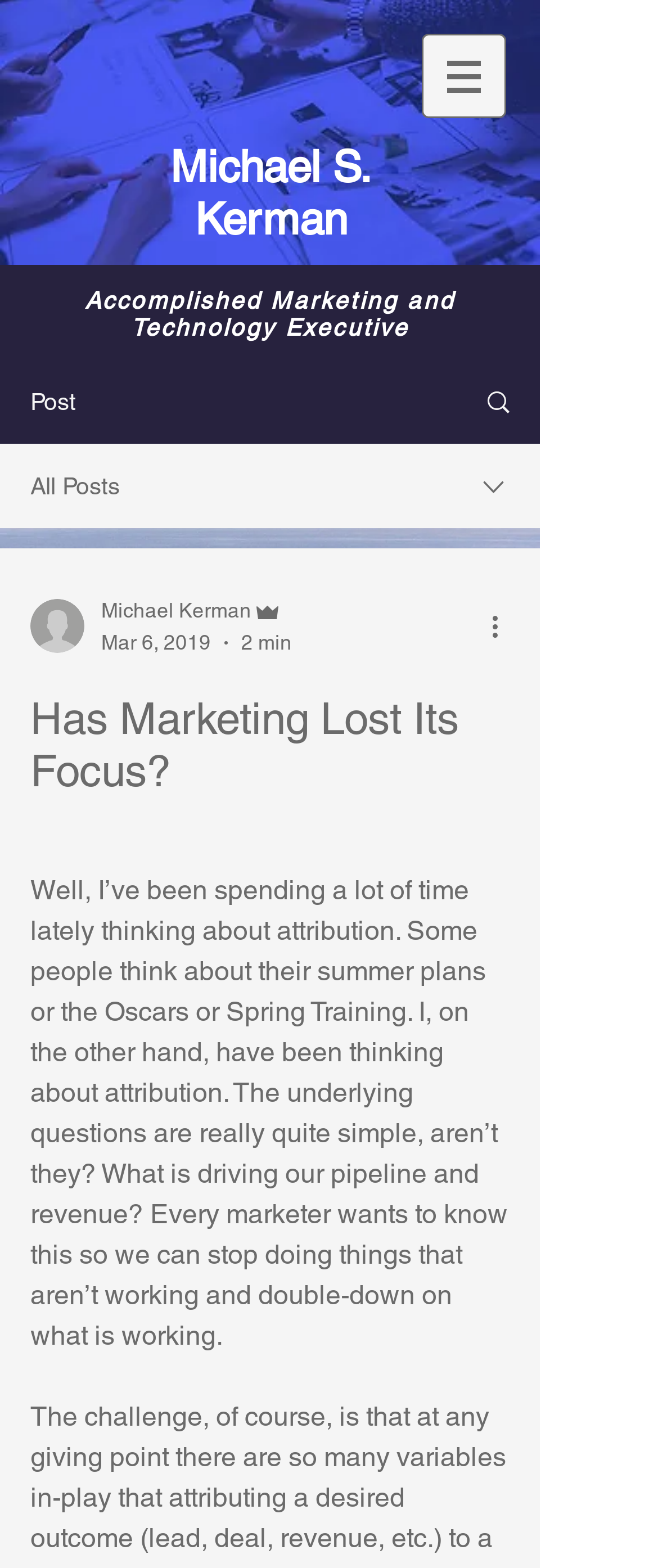What is the purpose of the button 'More actions'?
Using the details shown in the screenshot, provide a comprehensive answer to the question.

The purpose of the button 'More actions' can be determined by its name and its location at the bottom of the post. It is likely that clicking this button will show more options or actions that can be taken on the post.